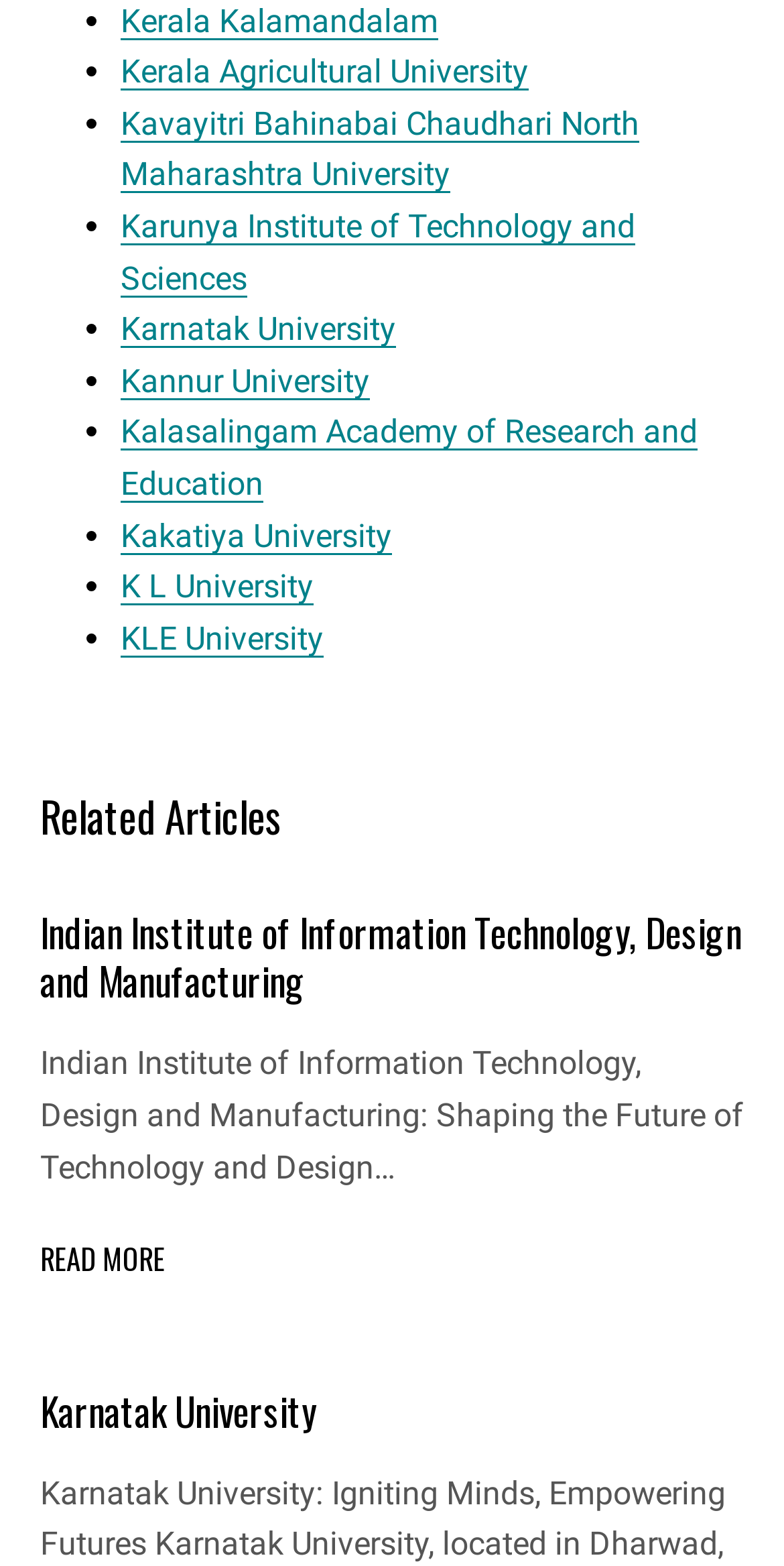Please mark the clickable region by giving the bounding box coordinates needed to complete this instruction: "go to KLE University".

[0.154, 0.395, 0.413, 0.42]